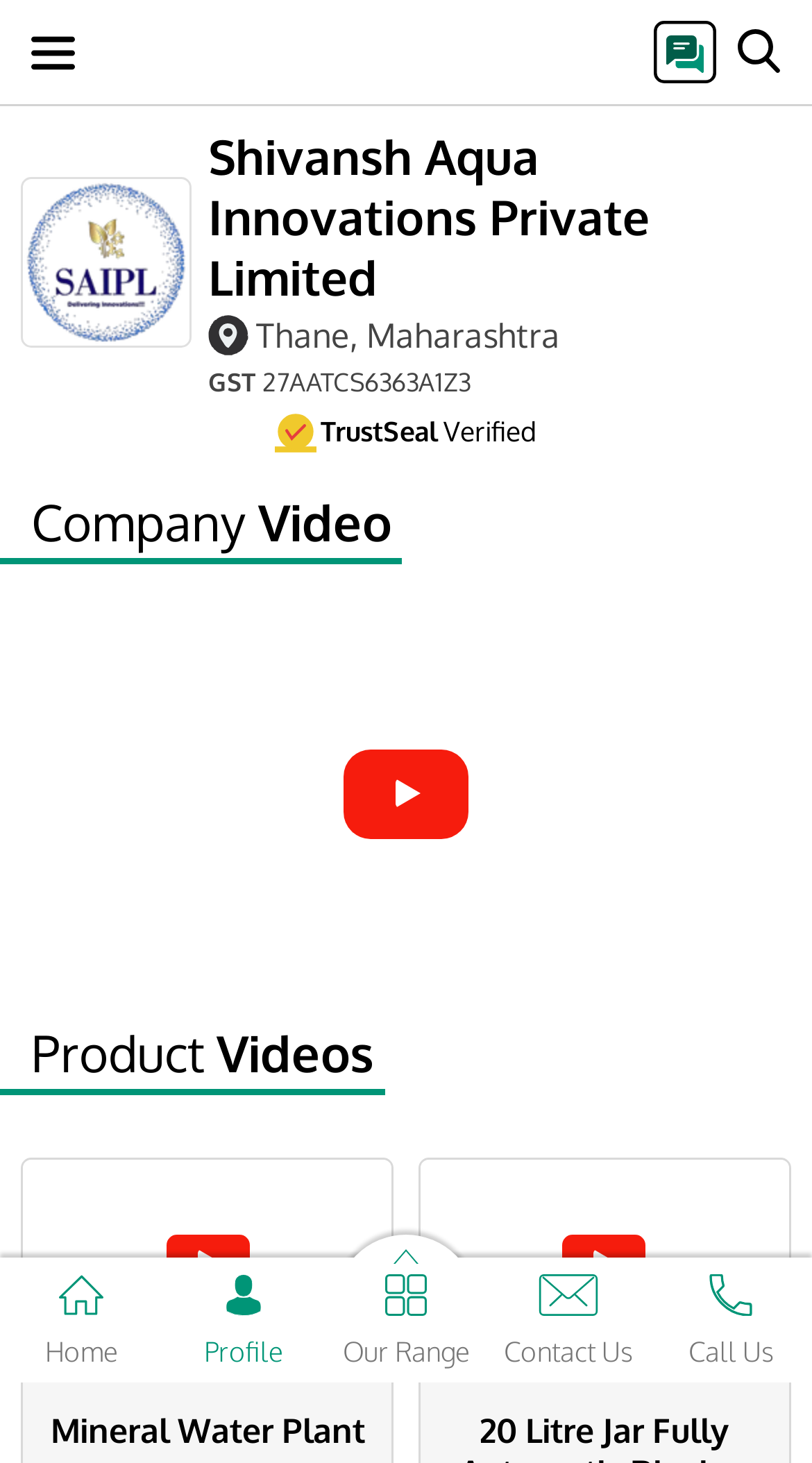Identify the bounding box coordinates for the element you need to click to achieve the following task: "View Shivansh Aqua Innovations Private Limited". The coordinates must be four float values ranging from 0 to 1, formatted as [left, top, right, bottom].

[0.256, 0.085, 0.974, 0.209]